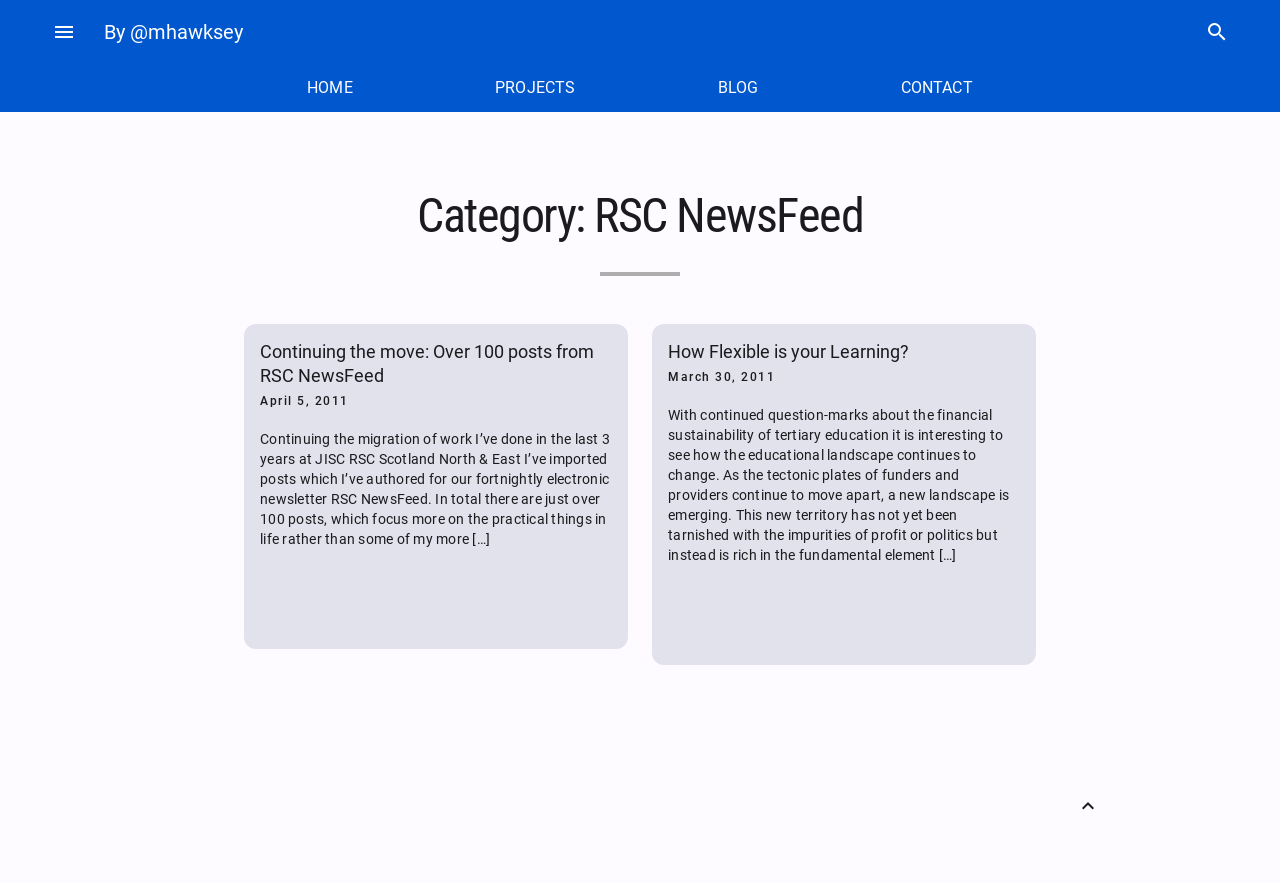Describe all the visual and textual components of the webpage comprehensively.

The webpage is titled "RSC NewsFeed – By @mhawksey" and appears to be a blog or news feed page. At the top left corner, there is a menu button. Next to it, there is a link with the text "By @mhawksey". 

Below these elements, there is a horizontal toolbar with a search button at the far right. The search button has a static text "search" inside it. 

To the left of the toolbar, there is a tab list with four links: "HOME", "PROJECTS", "BLOG", and "CONTACT". These links are horizontally aligned and take up about half of the page's width.

The main content of the page is divided into sections. The first section has a header with the text "Category: RSC NewsFeed". Below the header, there are two links to news articles. The first article is titled "Continuing the move: Over 100 posts from RSC NewsFeed" and has a brief summary. The second article is titled "How Flexible is your Learning?" and also has a brief summary. 

At the bottom of the page, there is a "Back to Top" button with an expand-less icon. There is also a small image at the very bottom of the page, which appears to be a CSS file.